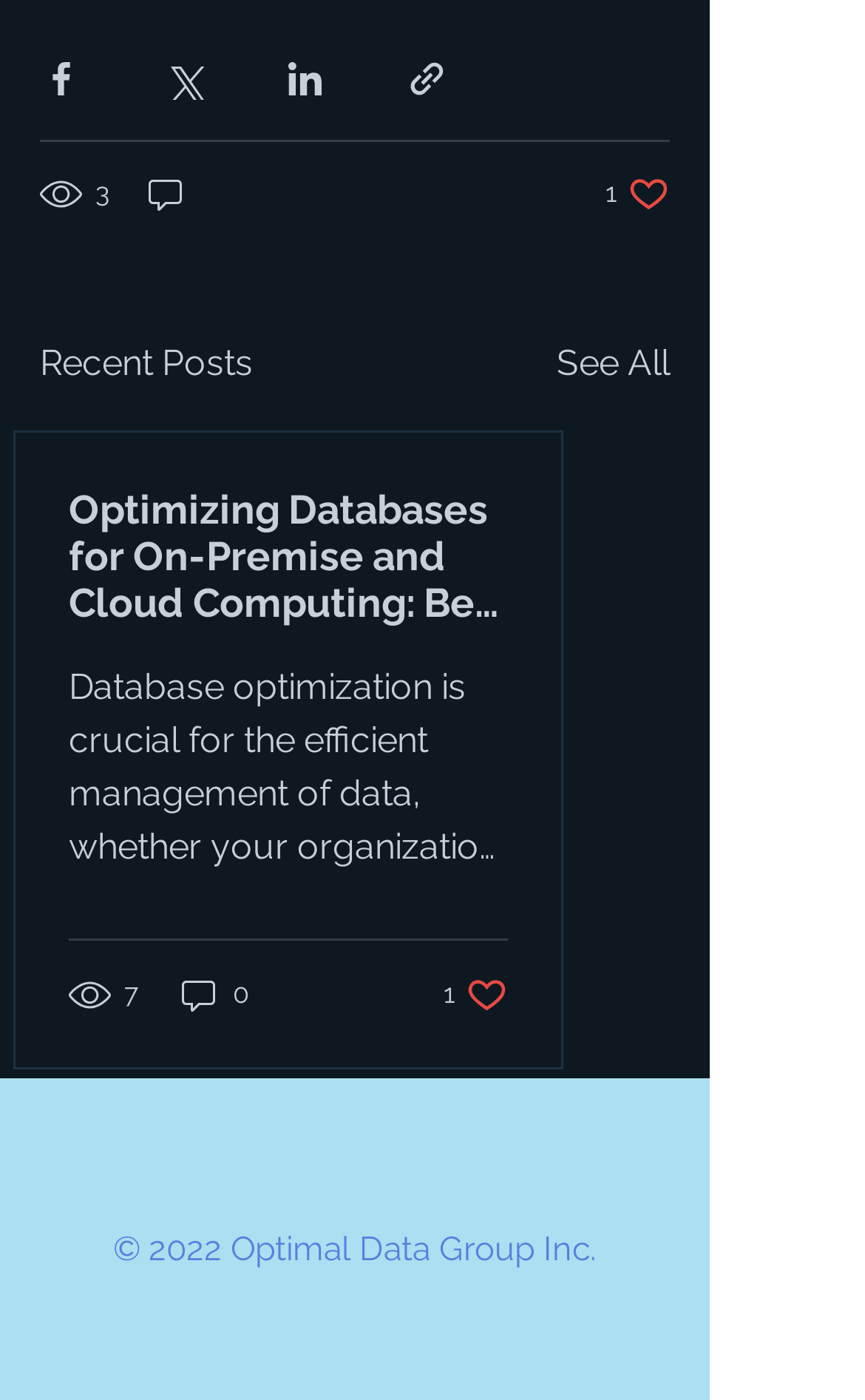Use a single word or phrase to answer the question:
What is the number of views for the first article?

7